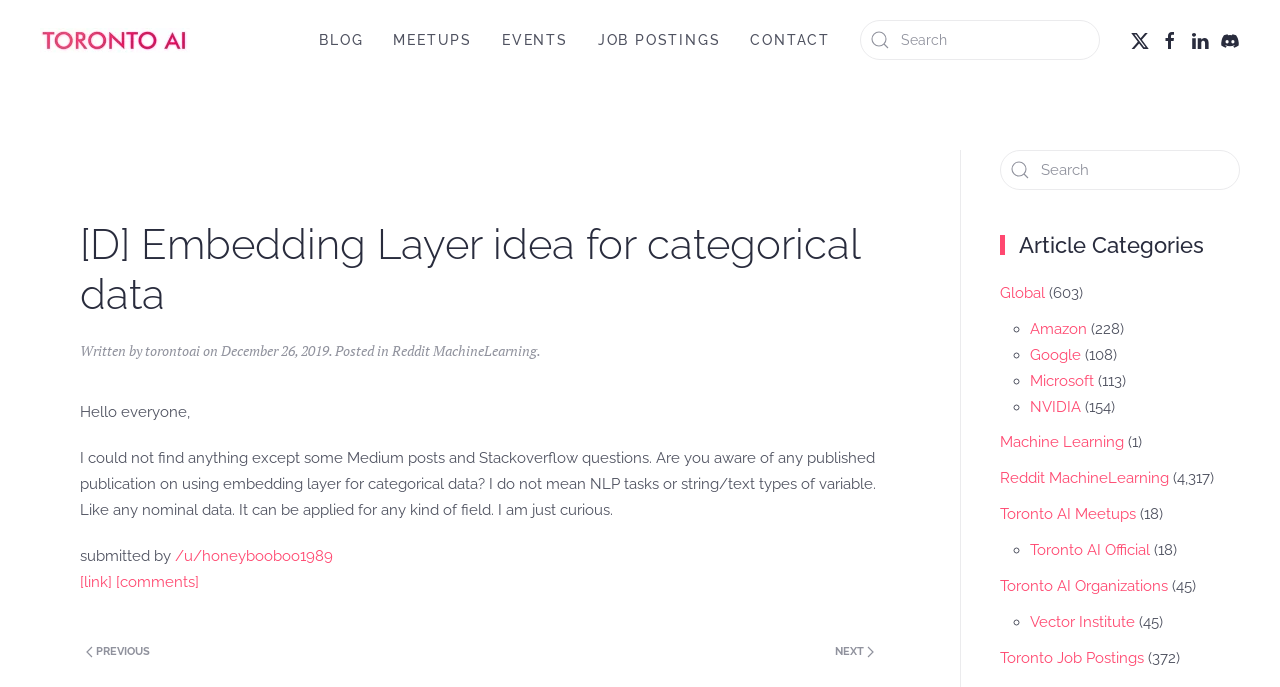Can you provide the bounding box coordinates for the element that should be clicked to implement the instruction: "Click on Machine Learning link"?

[0.781, 0.631, 0.878, 0.657]